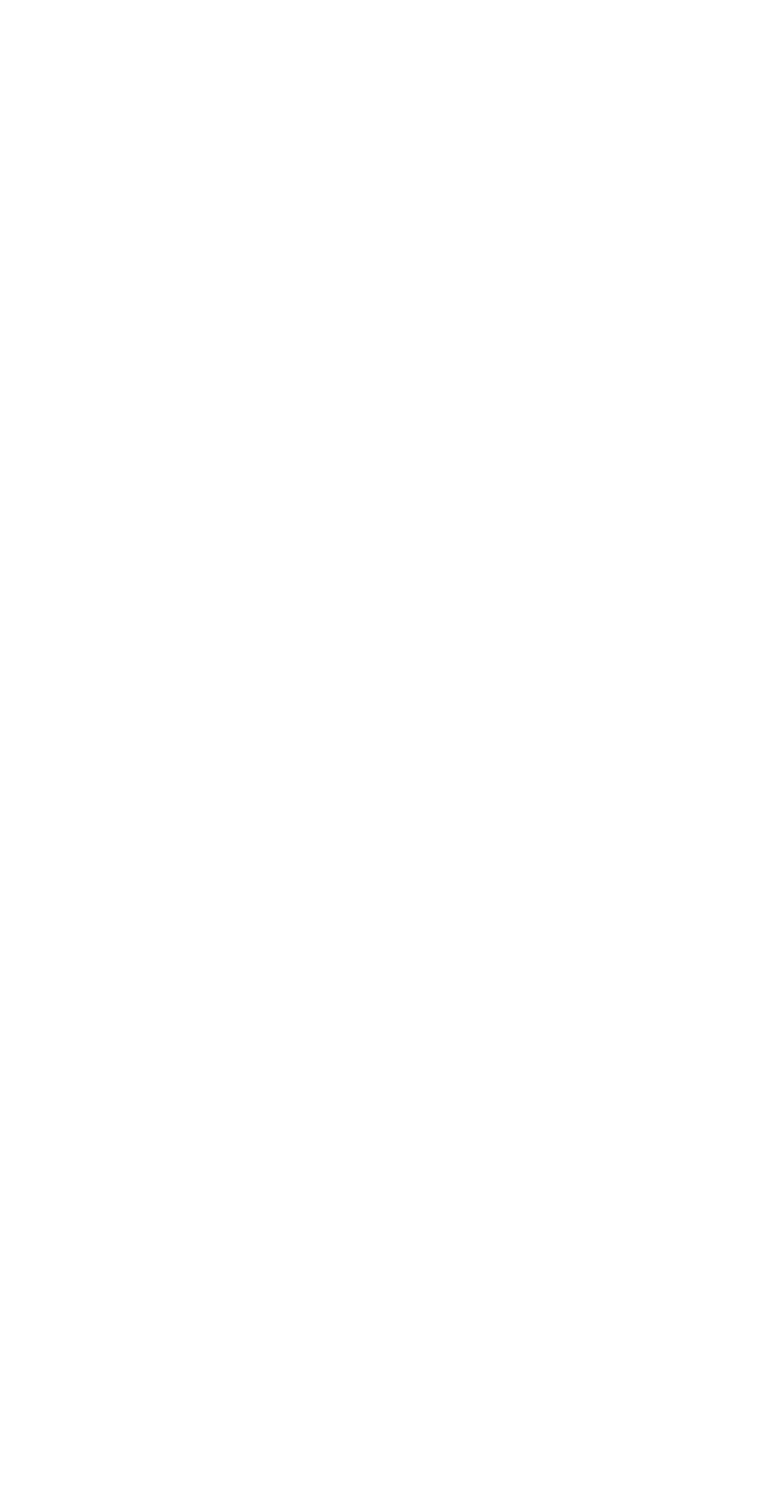Identify the bounding box coordinates of the region that needs to be clicked to carry out this instruction: "Edit a PDF document". Provide these coordinates as four float numbers ranging from 0 to 1, i.e., [left, top, right, bottom].

[0.038, 0.889, 0.214, 0.91]